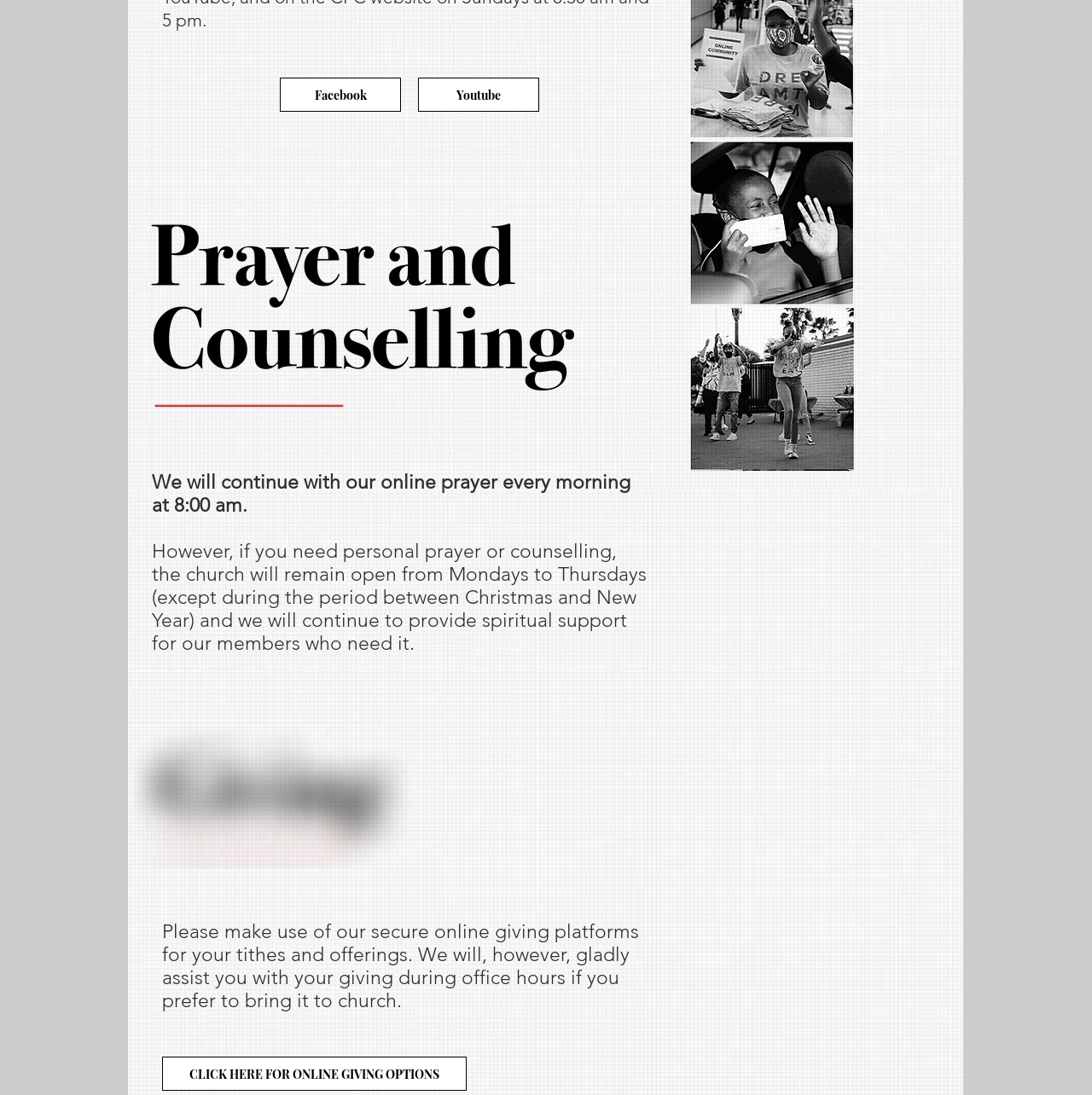What is the function of the church during office hours? Refer to the image and provide a one-word or short phrase answer.

Assist with giving